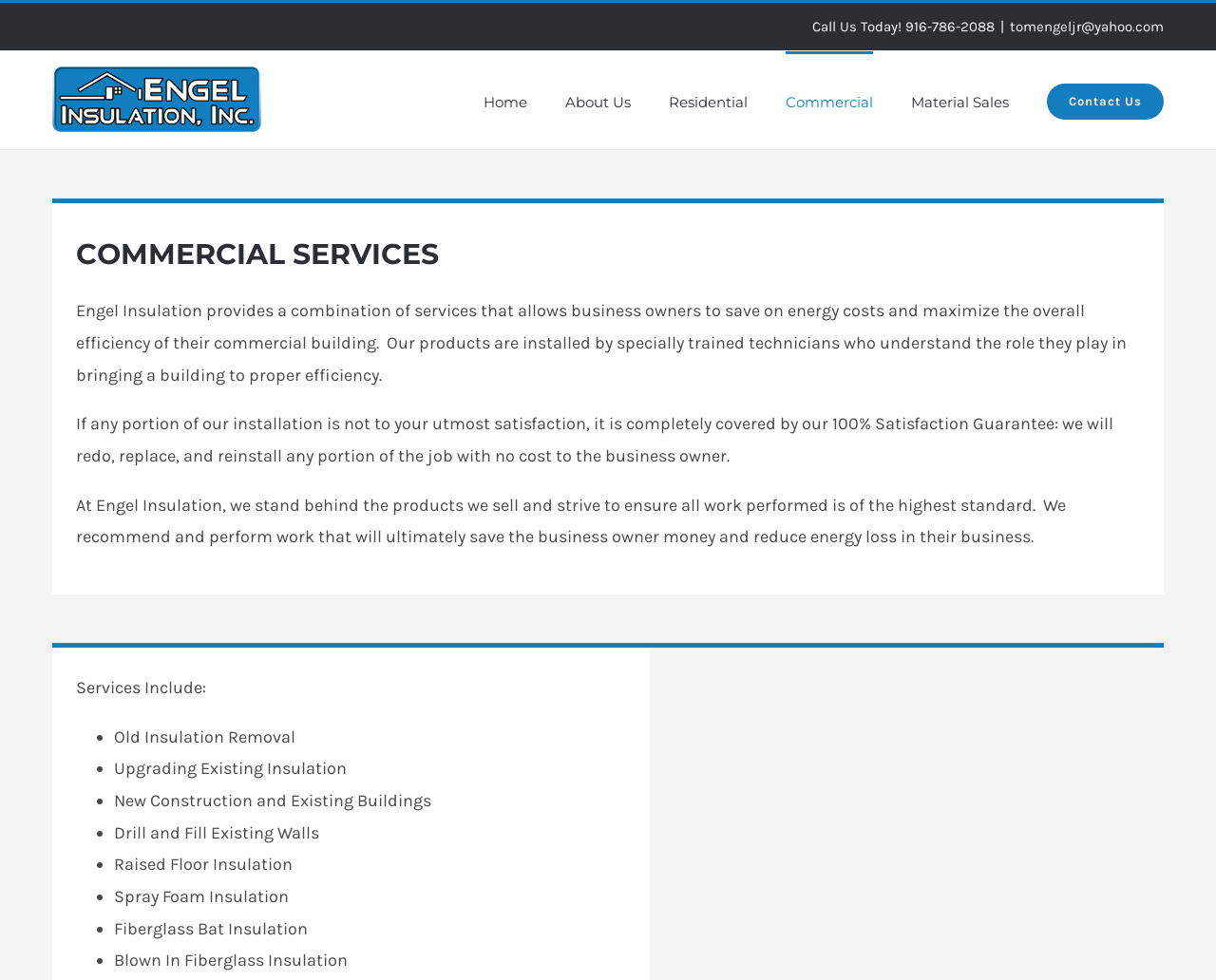What is the purpose of Engel Insulation's services?
Please provide a comprehensive answer based on the contents of the image.

I read the introductory text on the webpage and found that Engel Insulation's services are designed to help business owners save on energy costs and maximize the overall efficiency of their commercial building.